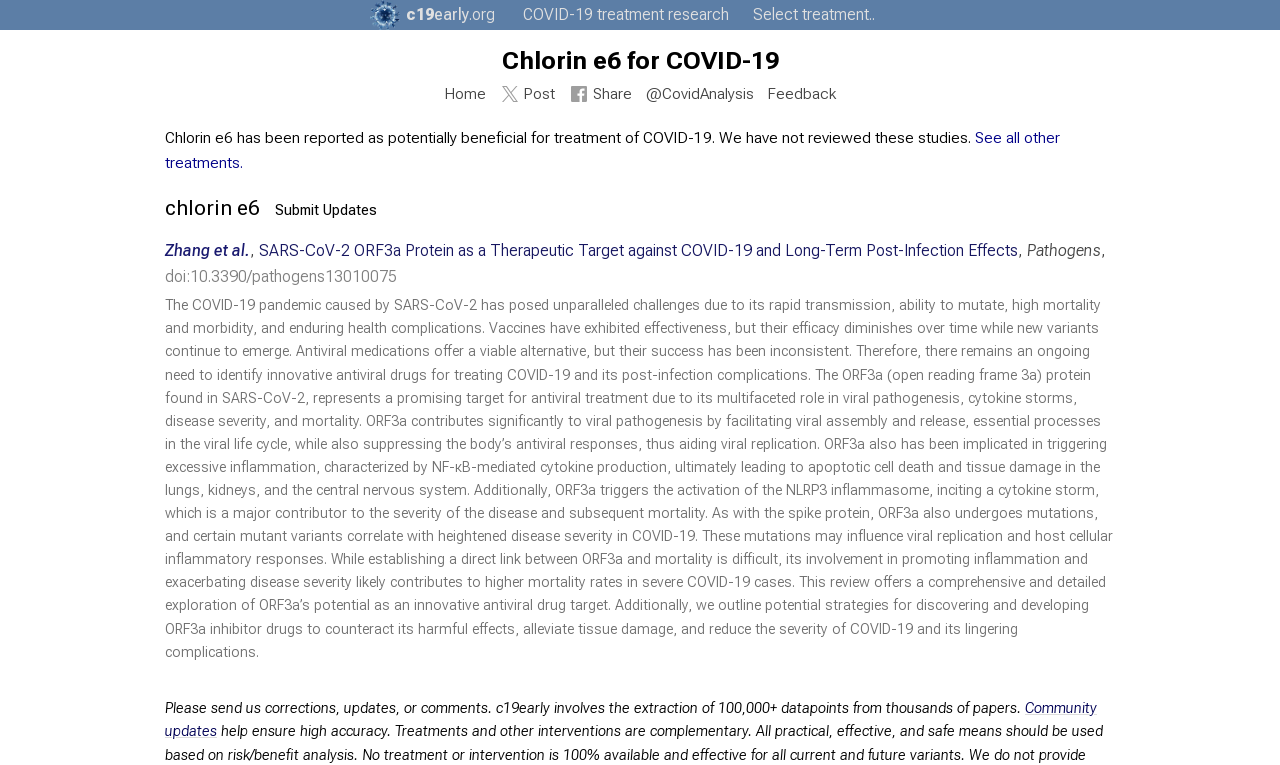What is the purpose of the 'Submit Updates' link?
Using the image as a reference, give a one-word or short phrase answer.

To submit corrections or updates